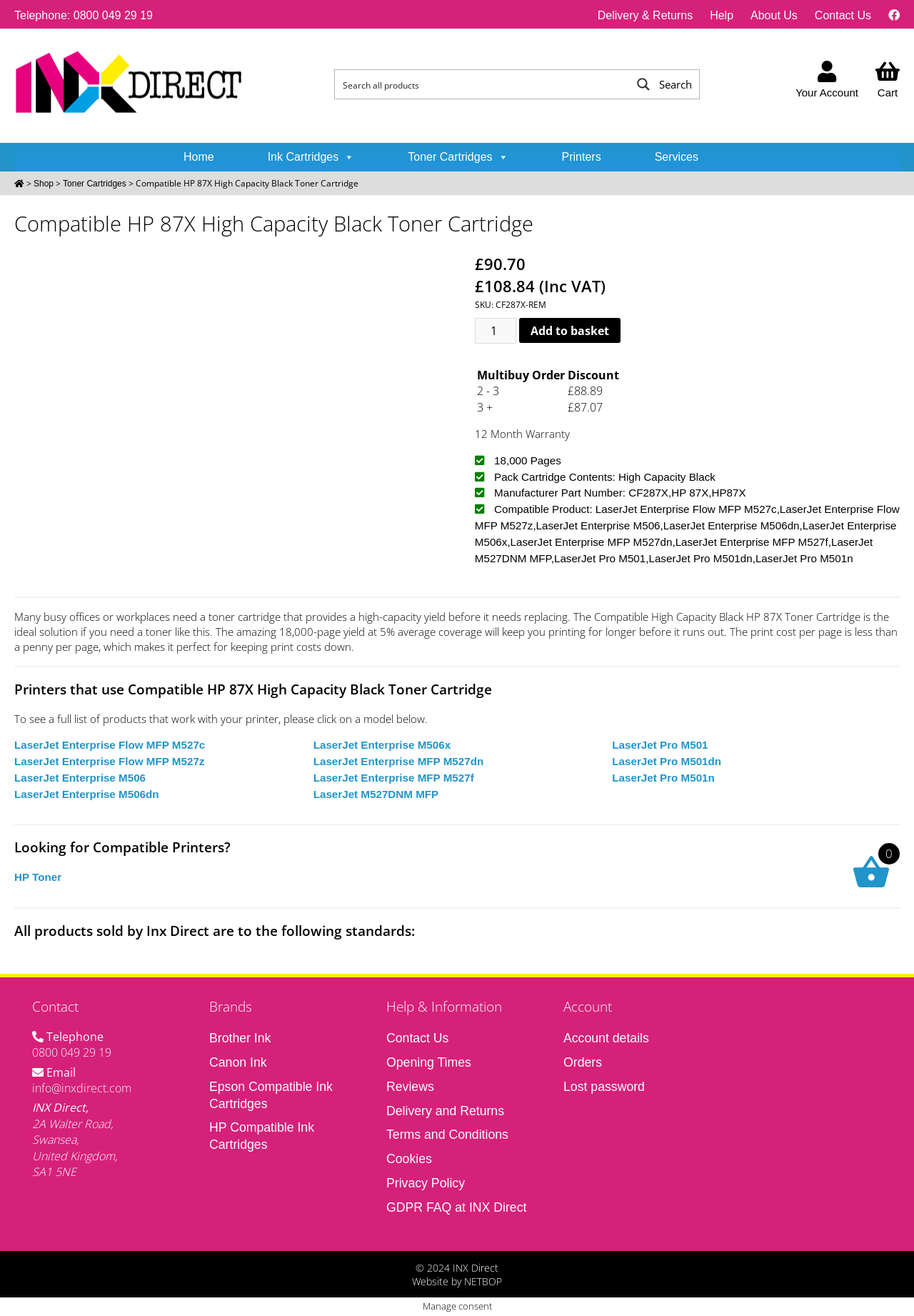What is the price of the Compatible HP 87X High Capacity Black Toner Cartridge?
Please use the image to provide an in-depth answer to the question.

The price of the Compatible HP 87X High Capacity Black Toner Cartridge can be found on the webpage by looking at the product information section, where it is listed as £90.70, including VAT.